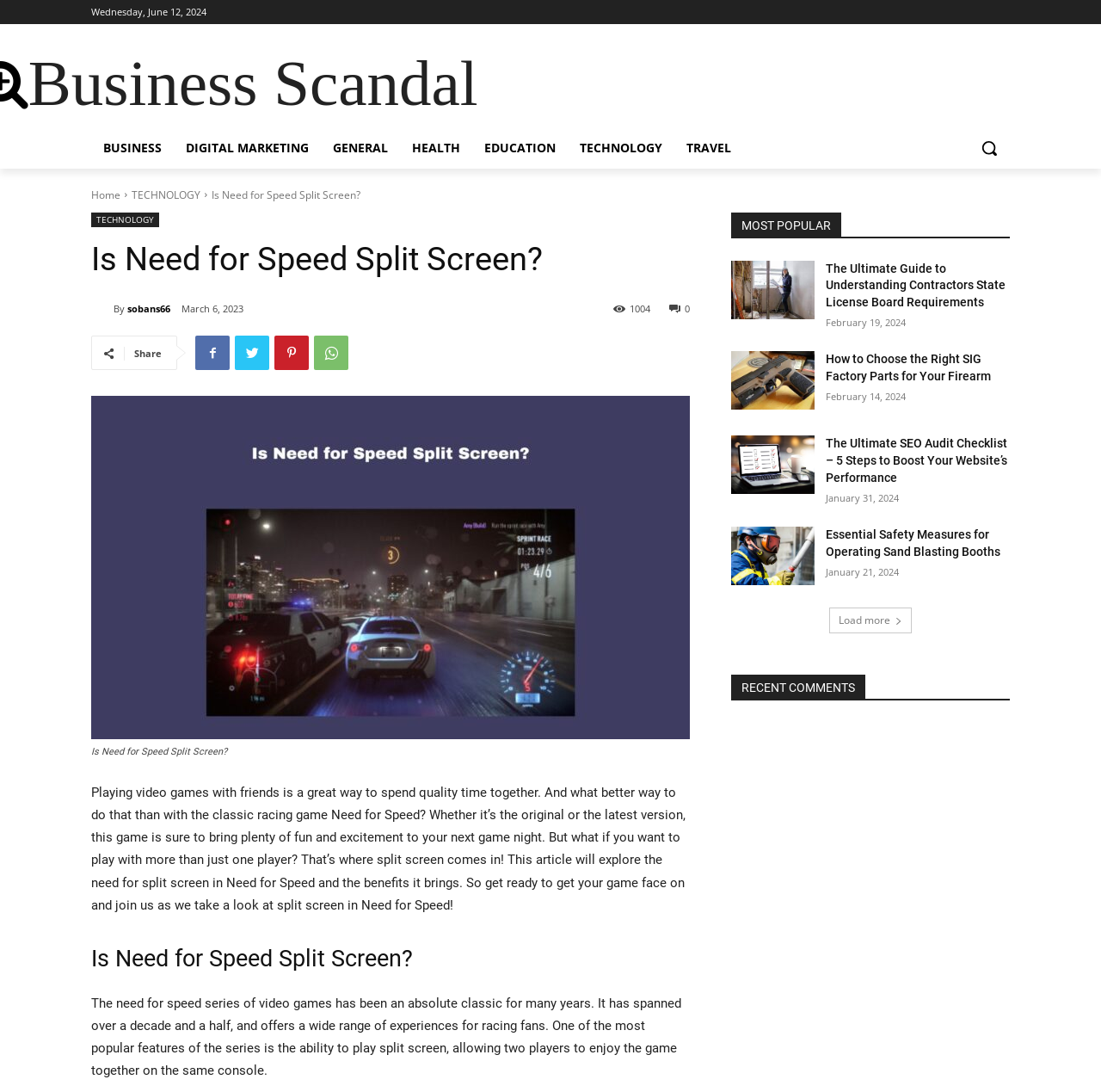Find the bounding box coordinates for the area that must be clicked to perform this action: "Search for something".

[0.88, 0.116, 0.917, 0.154]